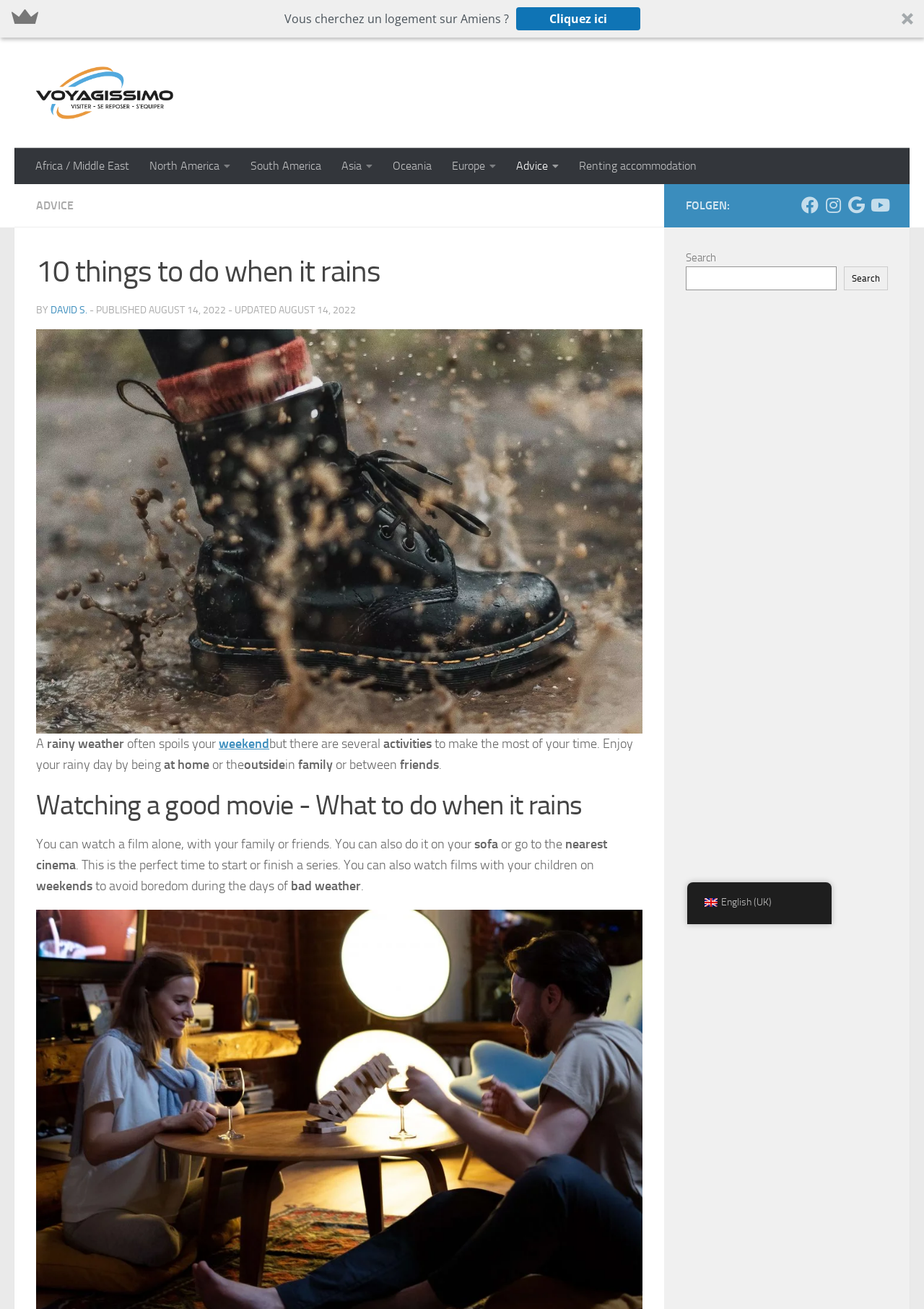Determine the bounding box coordinates of the clickable element necessary to fulfill the instruction: "Follow us on Facebook". Provide the coordinates as four float numbers within the 0 to 1 range, i.e., [left, top, right, bottom].

[0.867, 0.15, 0.886, 0.163]